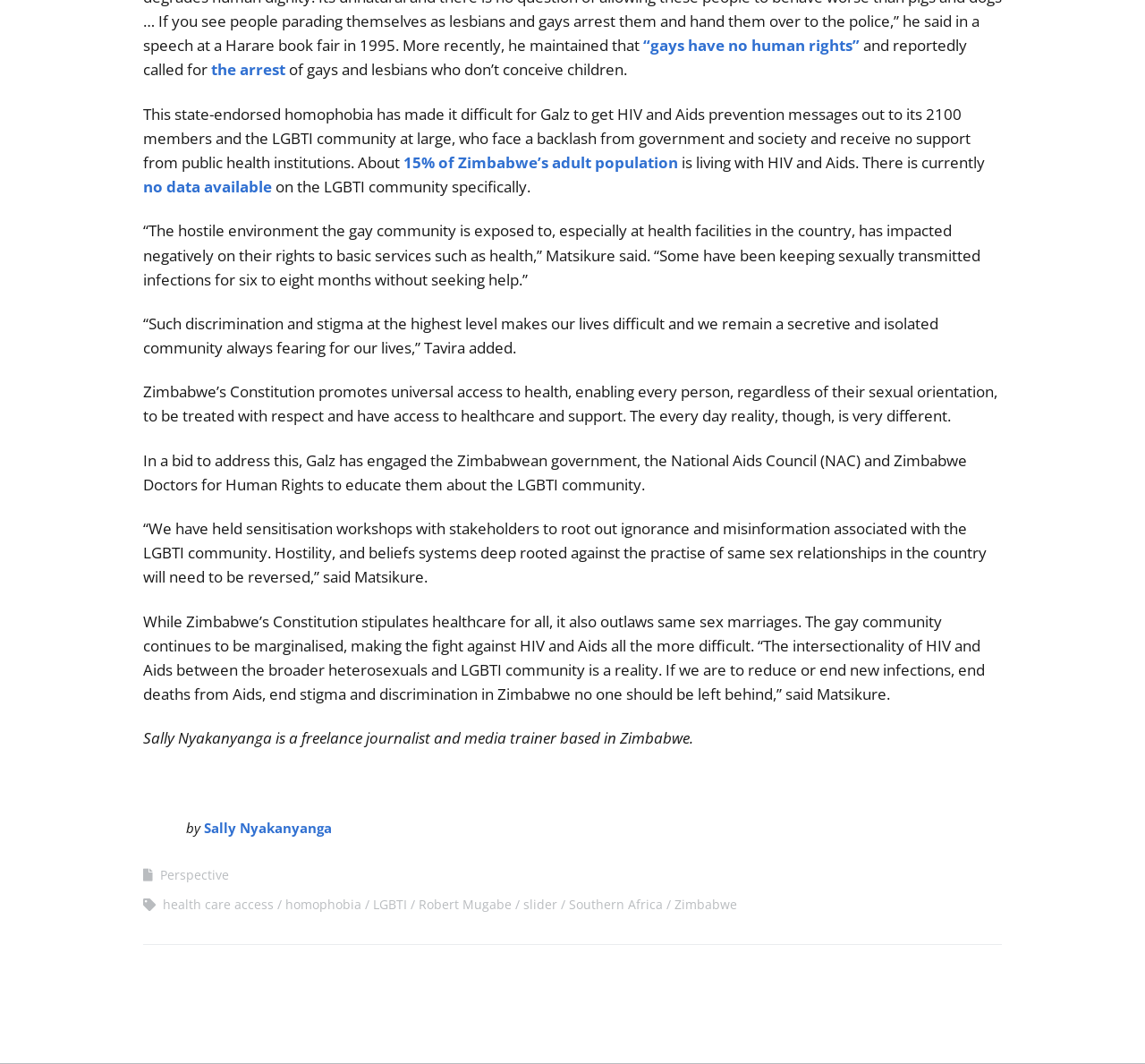Locate the bounding box coordinates of the area that needs to be clicked to fulfill the following instruction: "Explore the Perspective section". The coordinates should be in the format of four float numbers between 0 and 1, namely [left, top, right, bottom].

[0.14, 0.814, 0.2, 0.83]